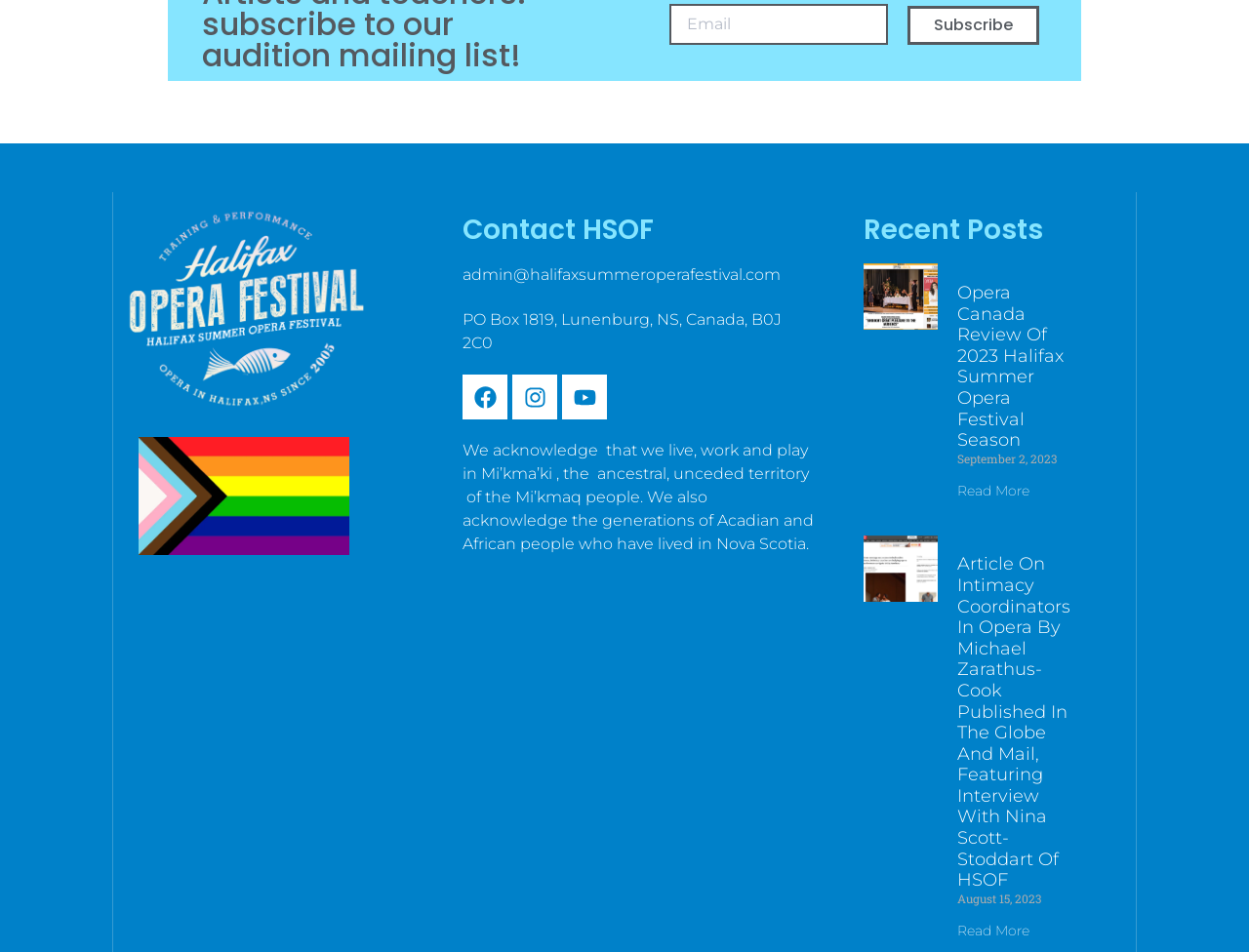Determine the bounding box coordinates for the area that should be clicked to carry out the following instruction: "Contact HSOF via email".

[0.37, 0.277, 0.653, 0.301]